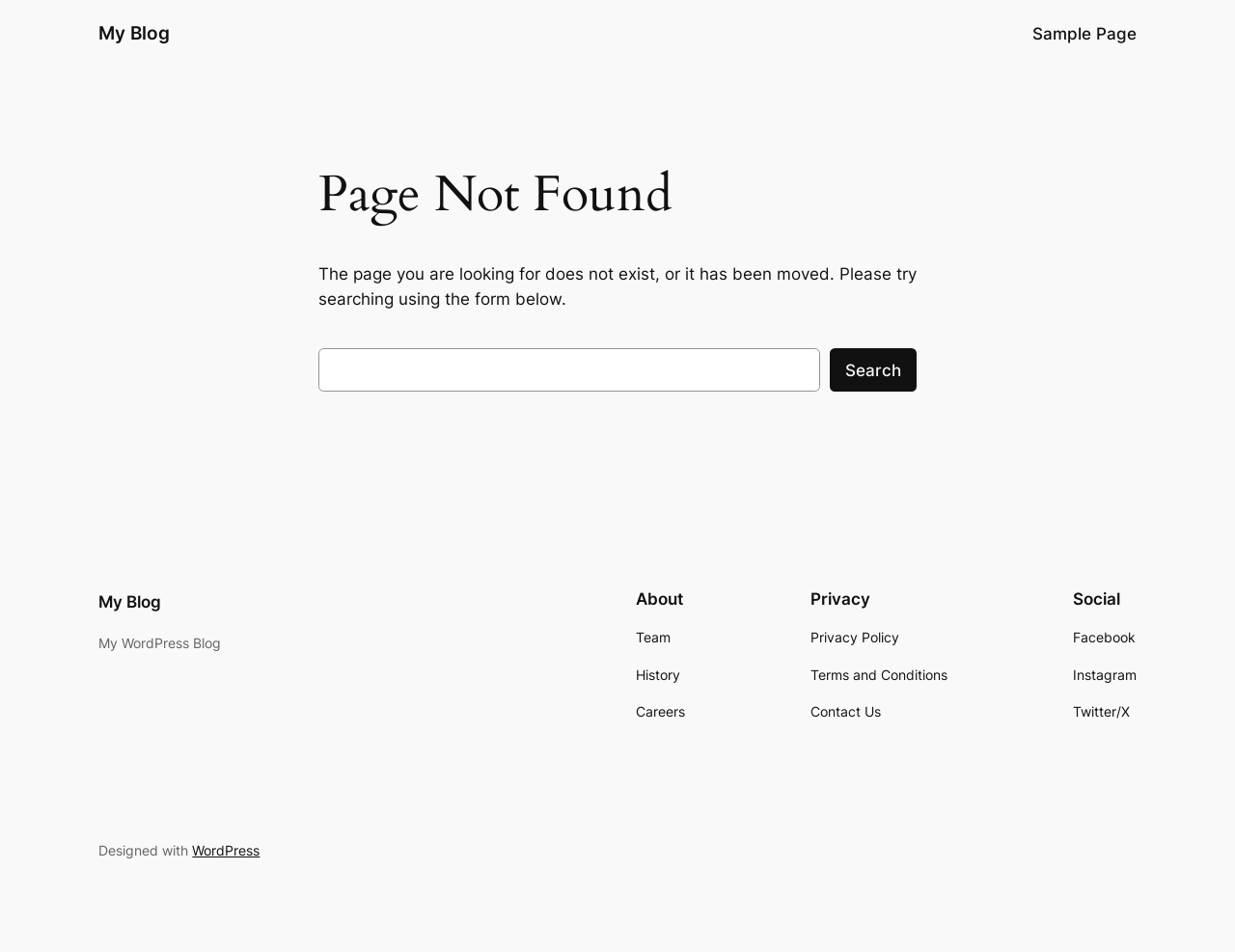Identify the bounding box coordinates of the clickable region required to complete the instruction: "Go to Sample Page". The coordinates should be given as four float numbers within the range of 0 and 1, i.e., [left, top, right, bottom].

[0.836, 0.022, 0.92, 0.049]